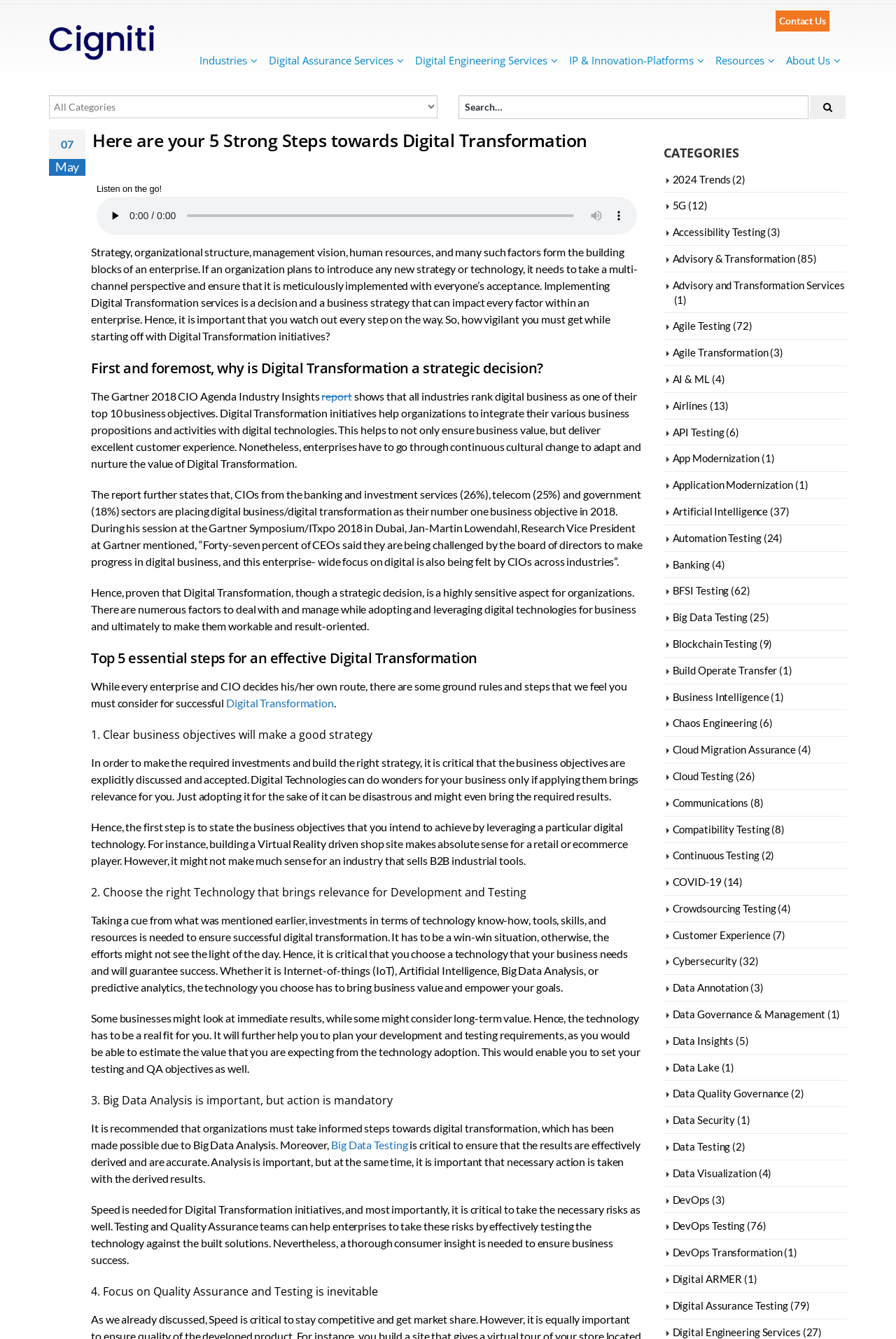Find the coordinates for the bounding box of the element with this description: "Digital Assurance Services".

[0.295, 0.035, 0.456, 0.055]